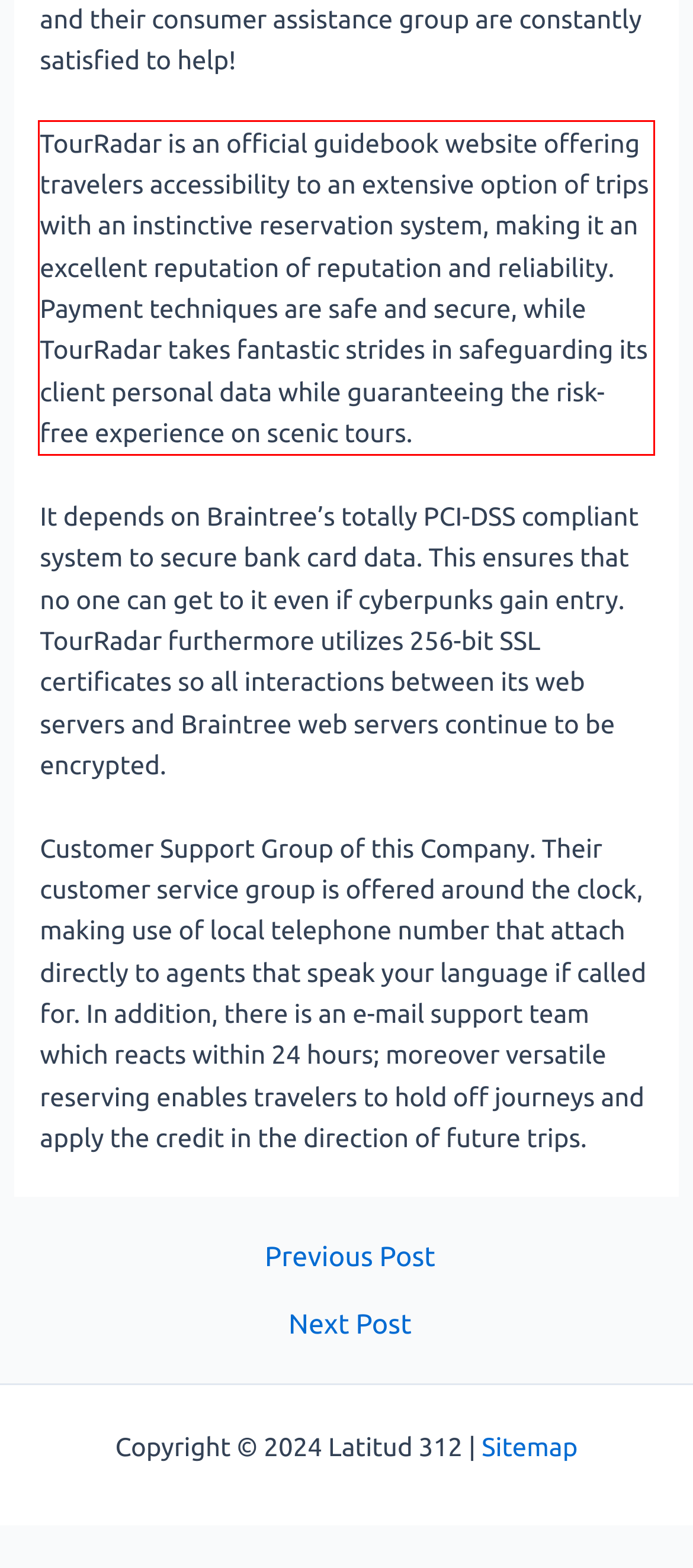Given a screenshot of a webpage with a red bounding box, extract the text content from the UI element inside the red bounding box.

TourRadar is an official guidebook website offering travelers accessibility to an extensive option of trips with an instinctive reservation system, making it an excellent reputation of reputation and reliability. Payment techniques are safe and secure, while TourRadar takes fantastic strides in safeguarding its client personal data while guaranteeing the risk-free experience on scenic tours.